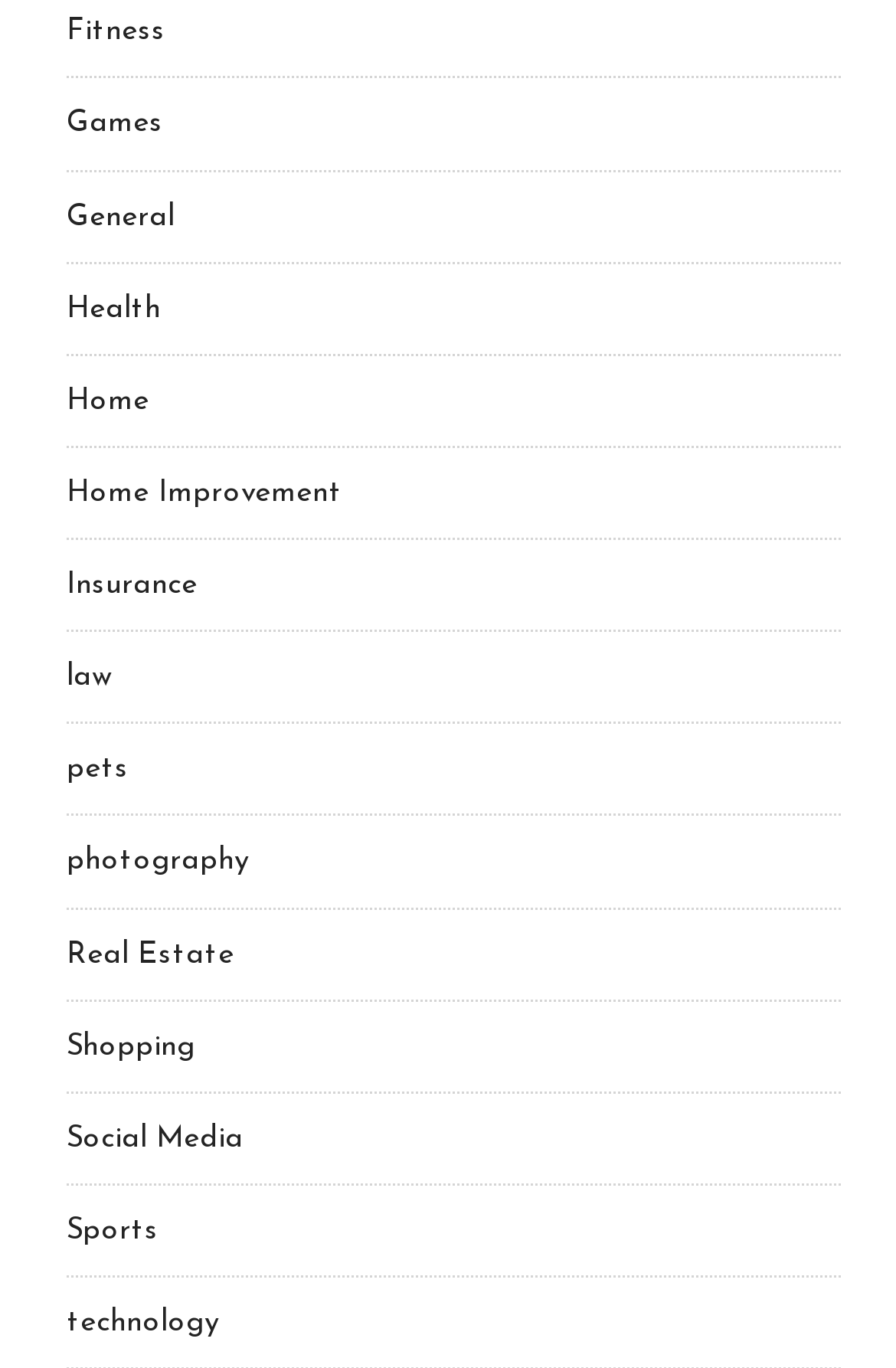Please identify the bounding box coordinates of the region to click in order to complete the given instruction: "go to home page". The coordinates should be four float numbers between 0 and 1, i.e., [left, top, right, bottom].

None